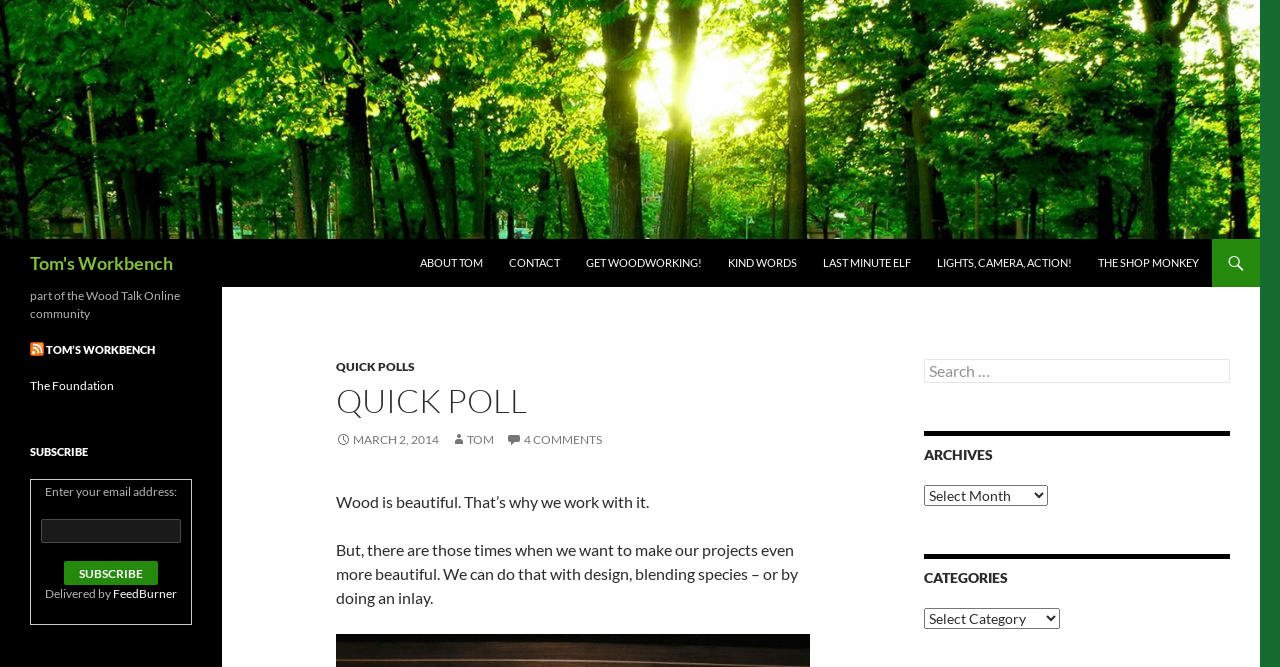Using the details in the image, give a detailed response to the question below:
How many links are there in the navigation menu?

The navigation menu is located at the top-right corner of the webpage, and it contains a single link 'The Foundation'. Therefore, there is only one link in the navigation menu.